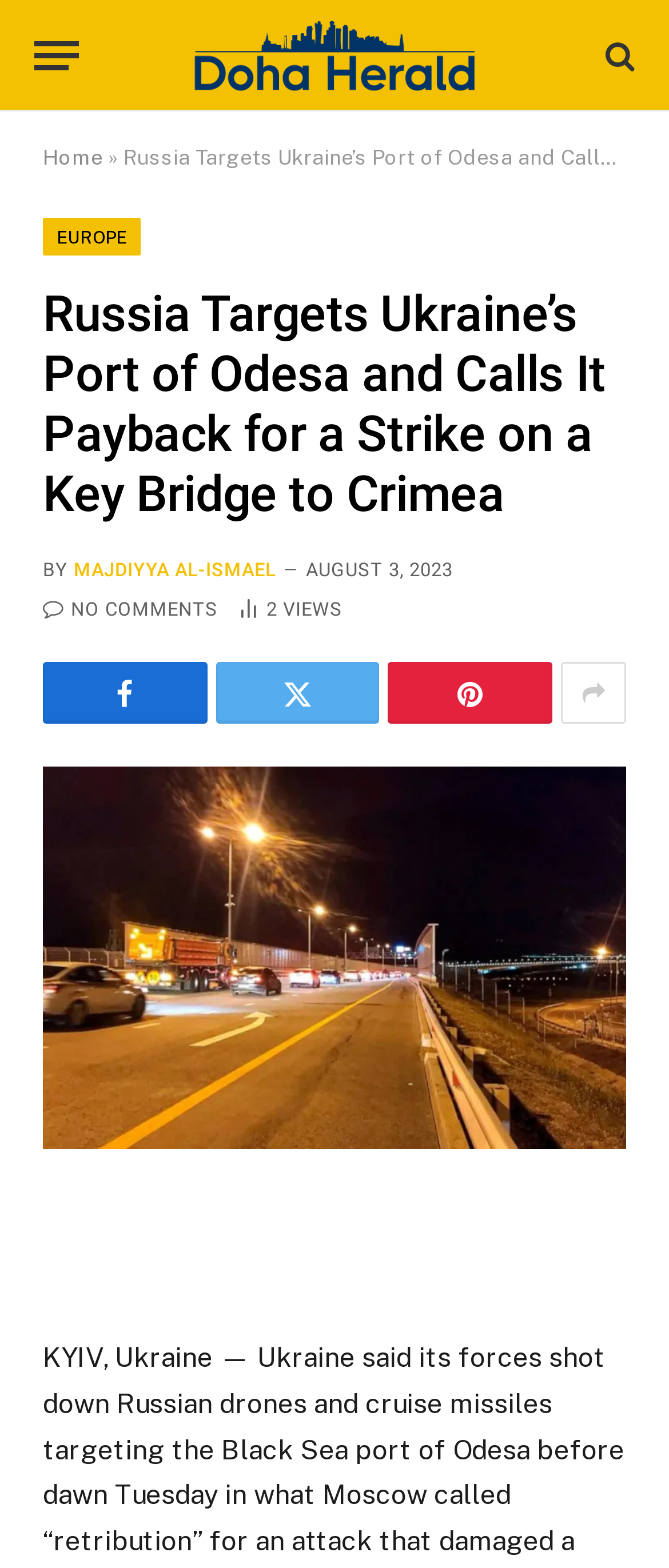Answer the question briefly using a single word or phrase: 
What is the name of the publication?

Doha Herald